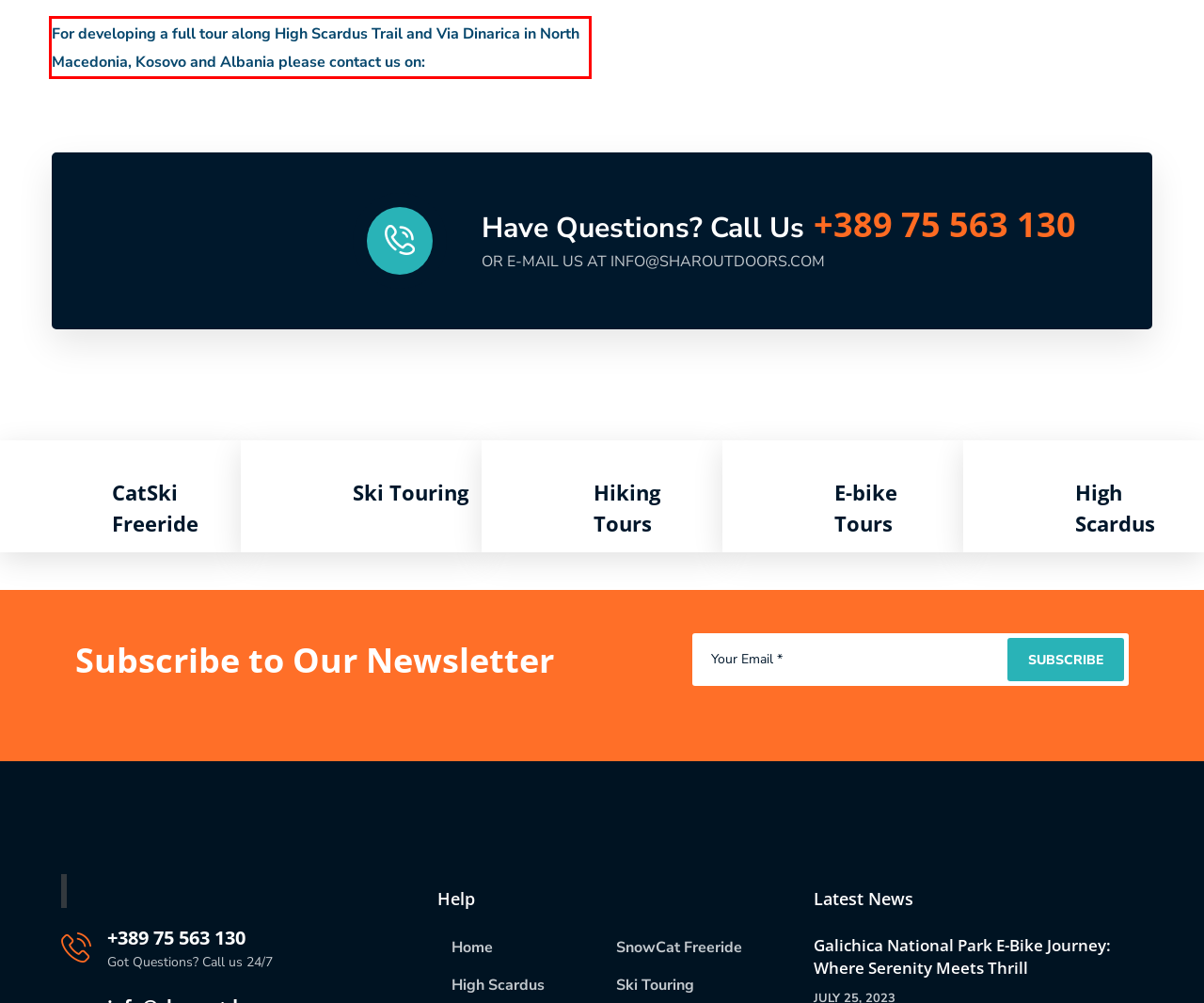There is a UI element on the webpage screenshot marked by a red bounding box. Extract and generate the text content from within this red box.

For developing a full tour along High Scardus Trail and Via Dinarica in North Macedonia, Kosovo and Albania please contact us on: